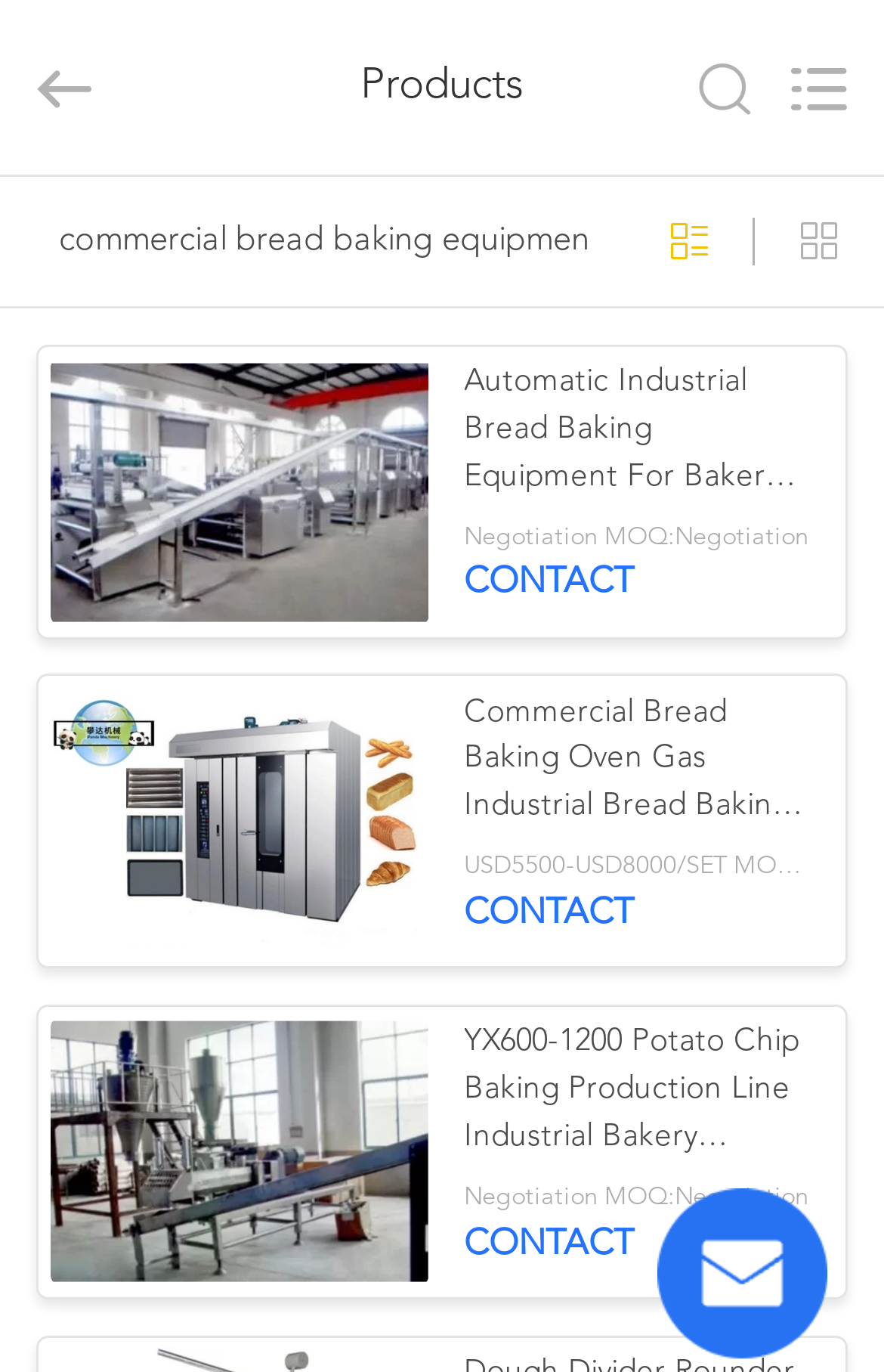Determine the bounding box coordinates for the clickable element to execute this instruction: "Go to HOME page". Provide the coordinates as four float numbers between 0 and 1, i.e., [left, top, right, bottom].

[0.0, 0.132, 0.195, 0.174]